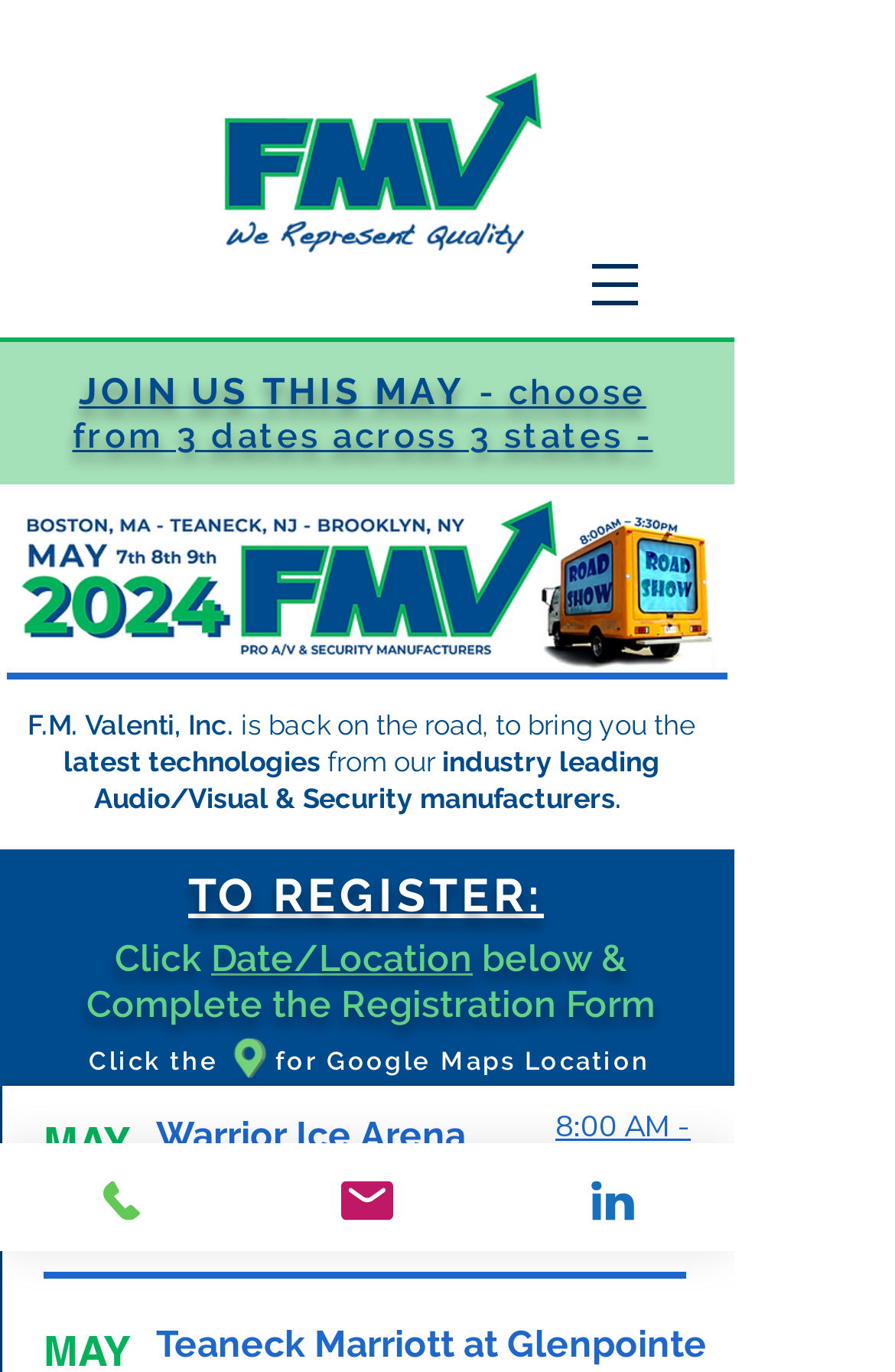What is the time of the event on May 8th?
Provide a detailed answer to the question using information from the image.

I searched for the time information related to the event on May 8th and found it next to the Teaneck Marriott at Glenpointe location.